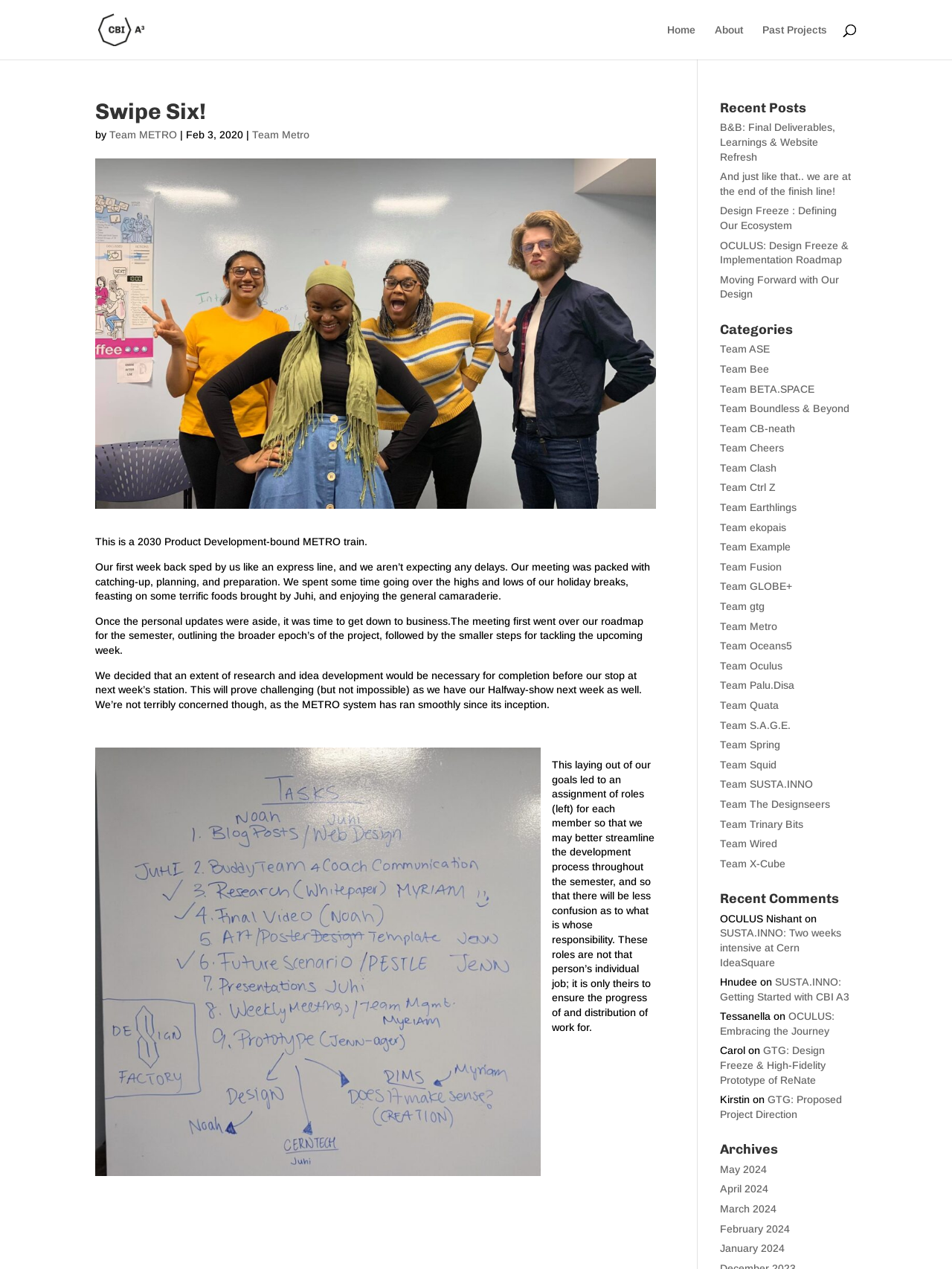What is the date of the post?
Look at the image and respond with a single word or a short phrase.

Feb 3, 2020